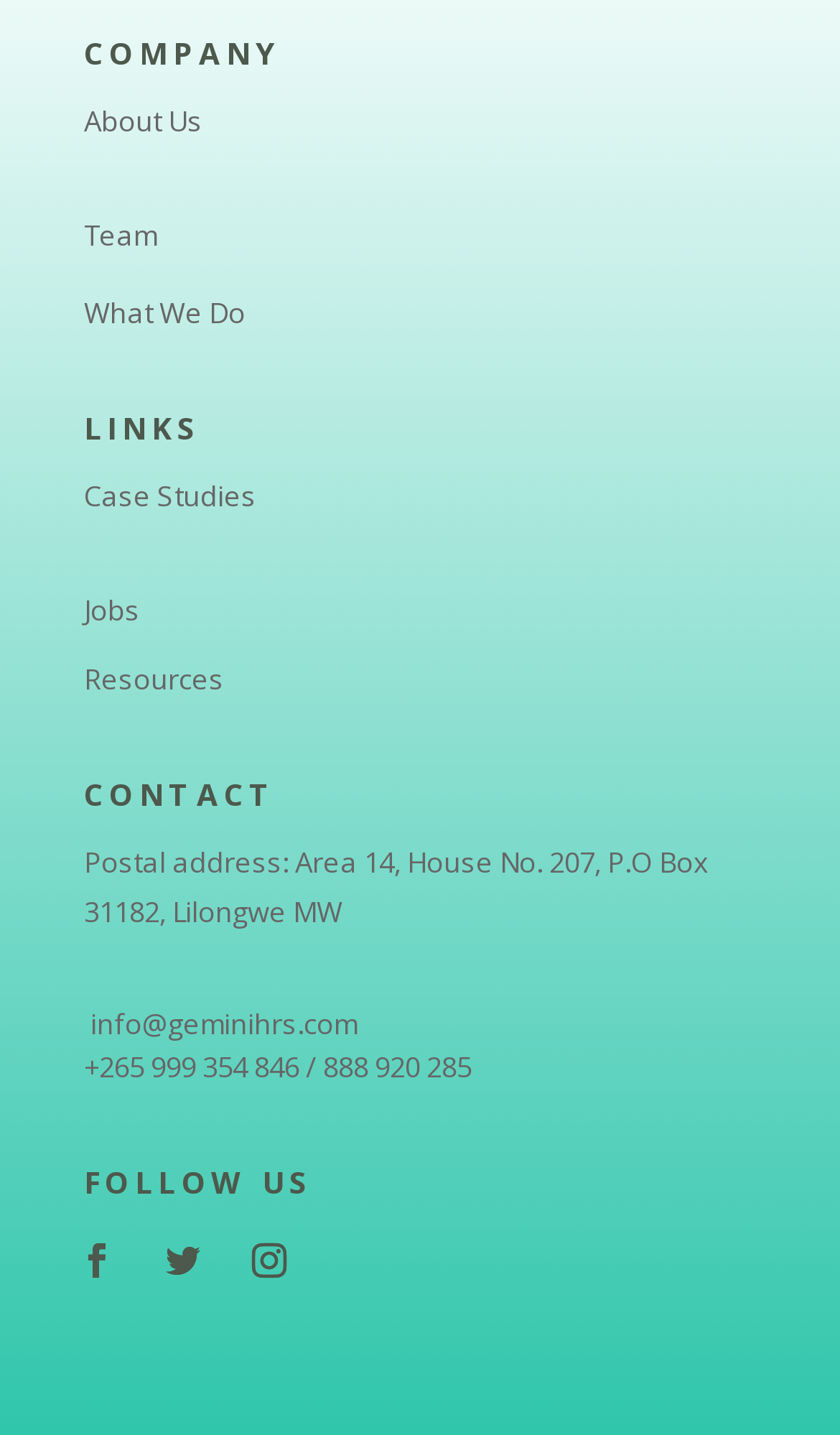Give a one-word or short phrase answer to this question: 
What is the company's email address?

info@geminihrs.com